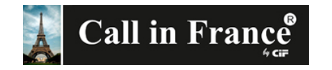What symbol accompanies the logo?
Examine the image and give a concise answer in one word or a short phrase.

Trademark symbol